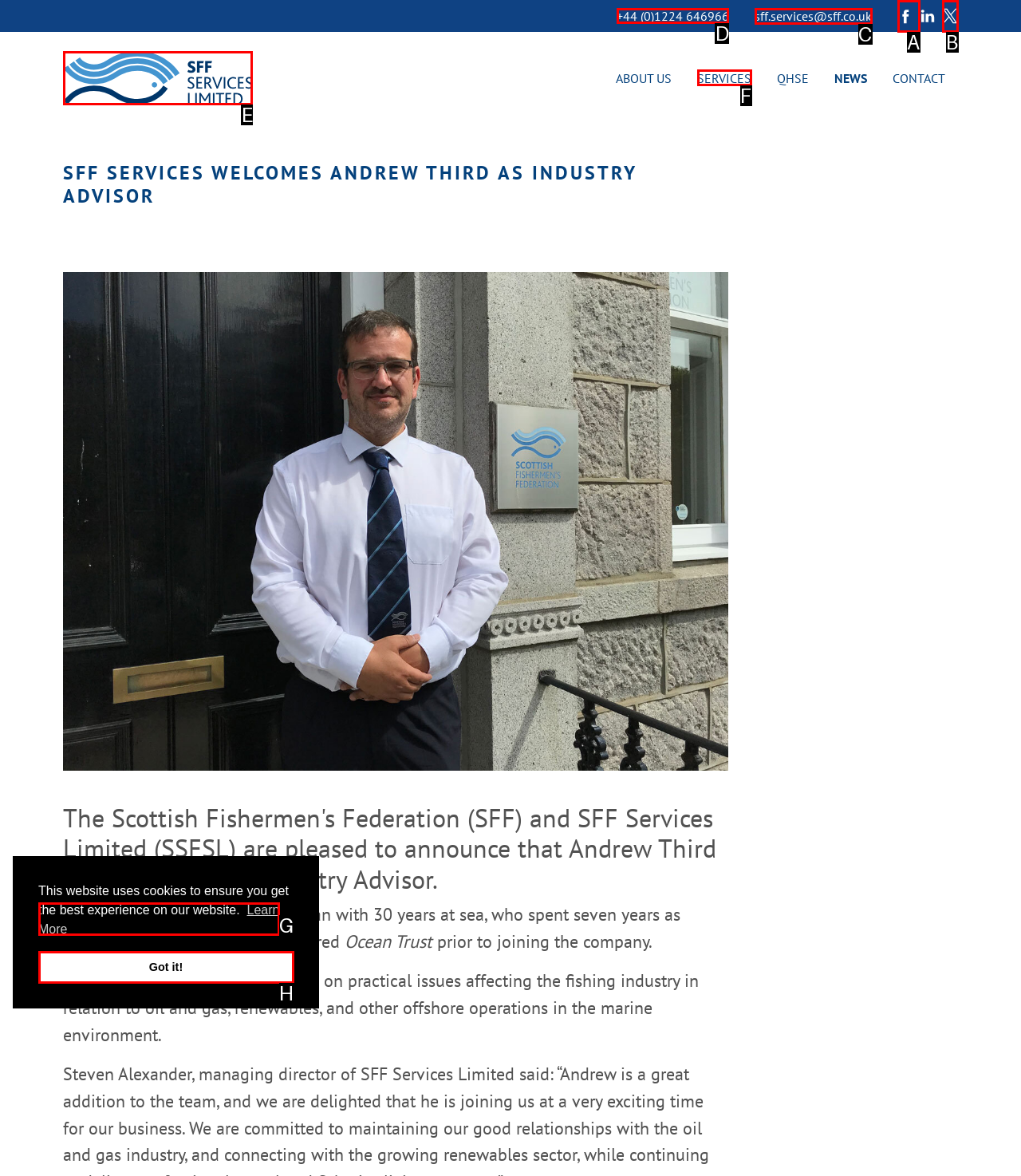Tell me which one HTML element I should click to complete the following task: call the phone number Answer with the option's letter from the given choices directly.

D